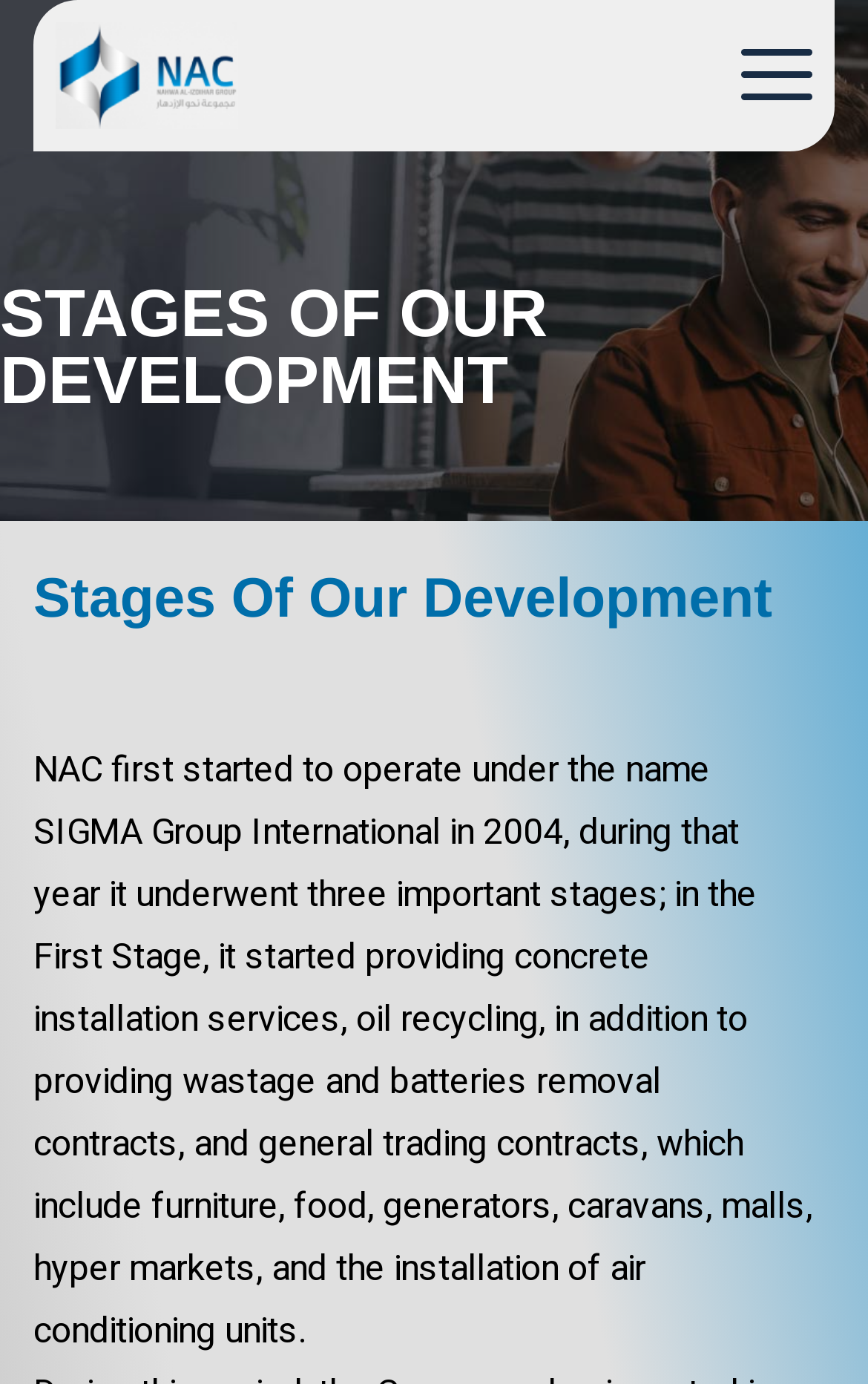Please specify the bounding box coordinates in the format (top-left x, top-left y, bottom-right x, bottom-right y), with values ranging from 0 to 1. Identify the bounding box for the UI component described as follows: alt="thumb"

[0.064, 0.016, 0.274, 0.094]